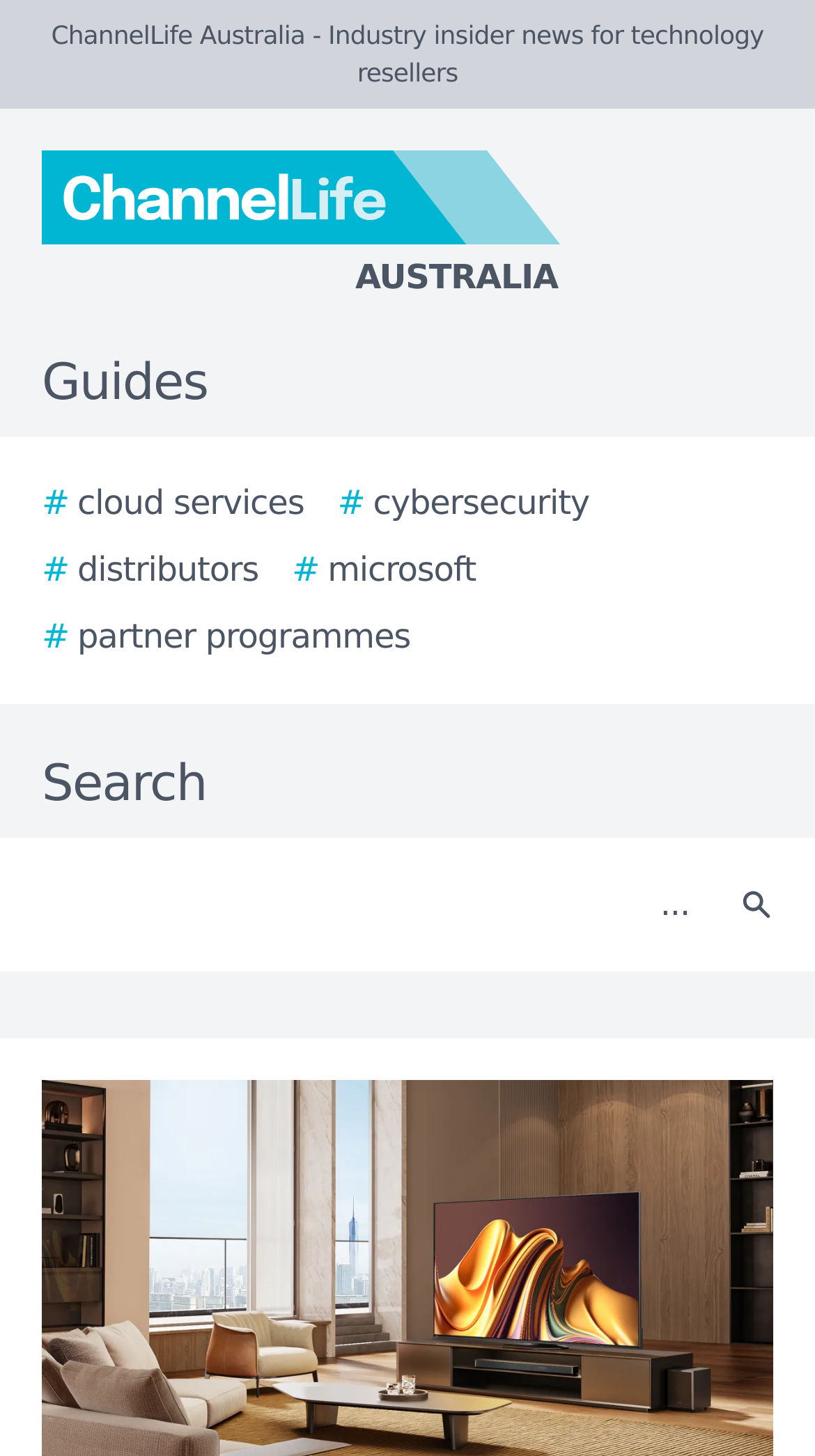What is the purpose of the textbox?
Answer the question using a single word or phrase, according to the image.

Search